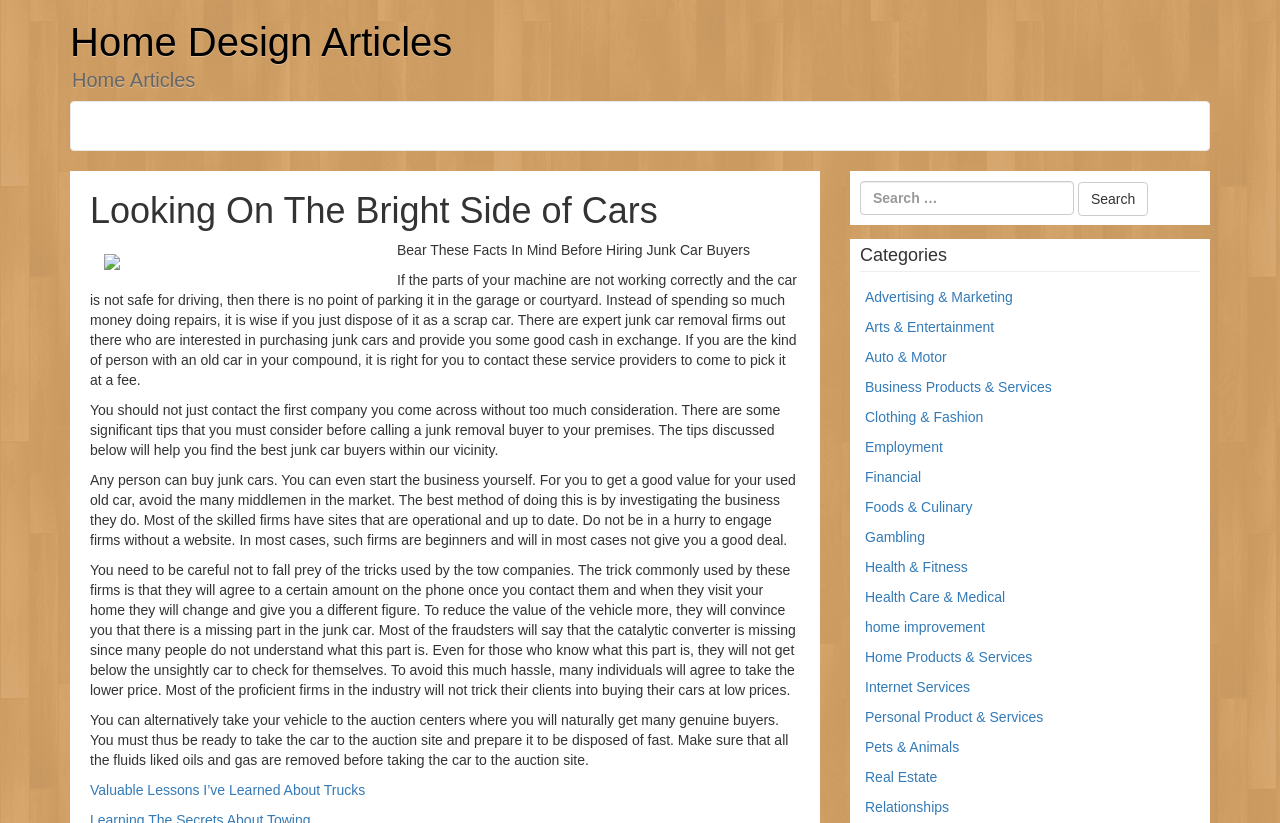Determine and generate the text content of the webpage's headline.

Home Design Articles